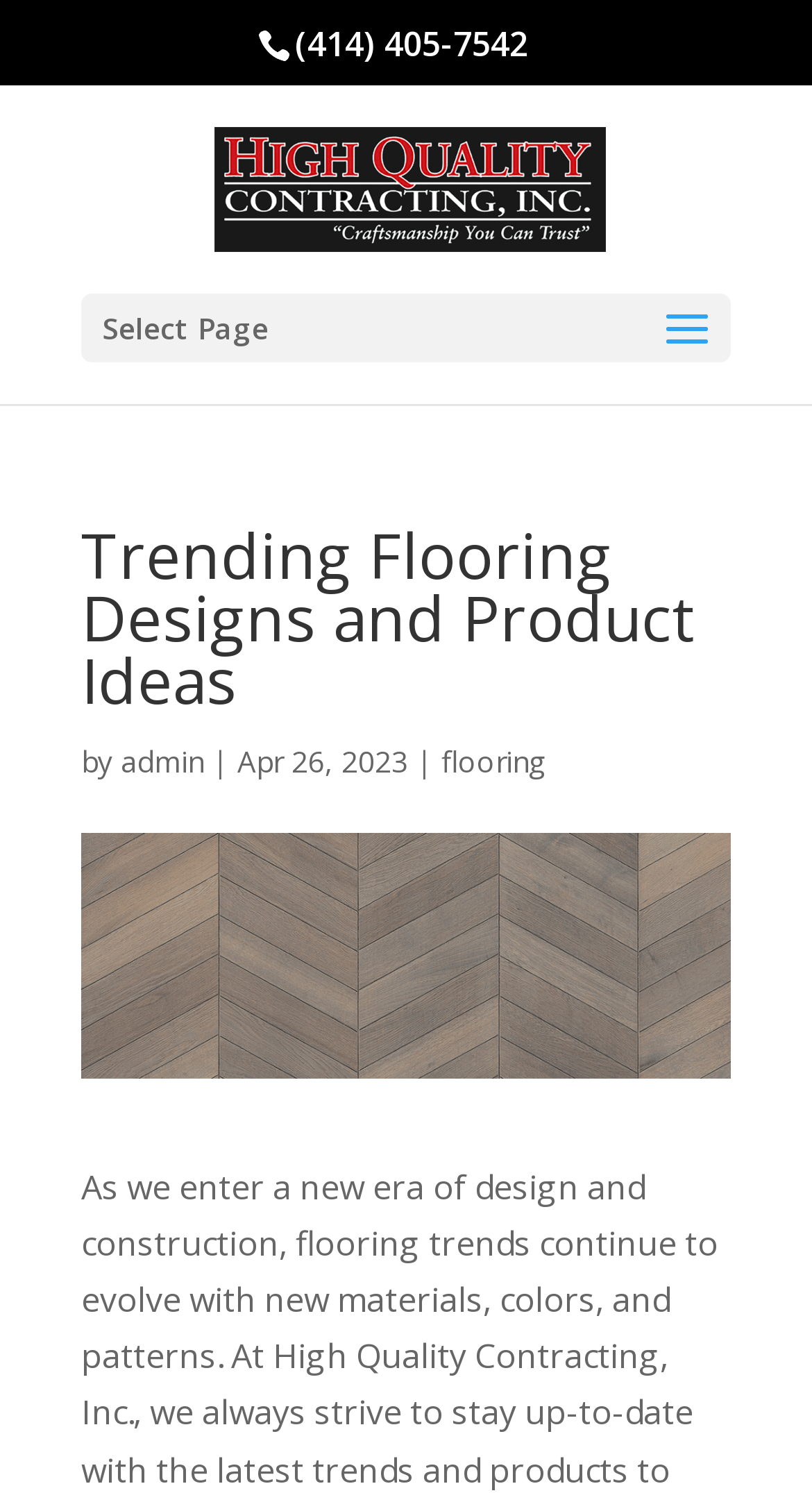What is the phone number of High Quality Contracting Inc.?
Answer the question in as much detail as possible.

I found the phone number by looking at the top section of the webpage, where the company's contact information is typically displayed. The phone number is written in a static text element with a bounding box at [0.363, 0.014, 0.65, 0.045].